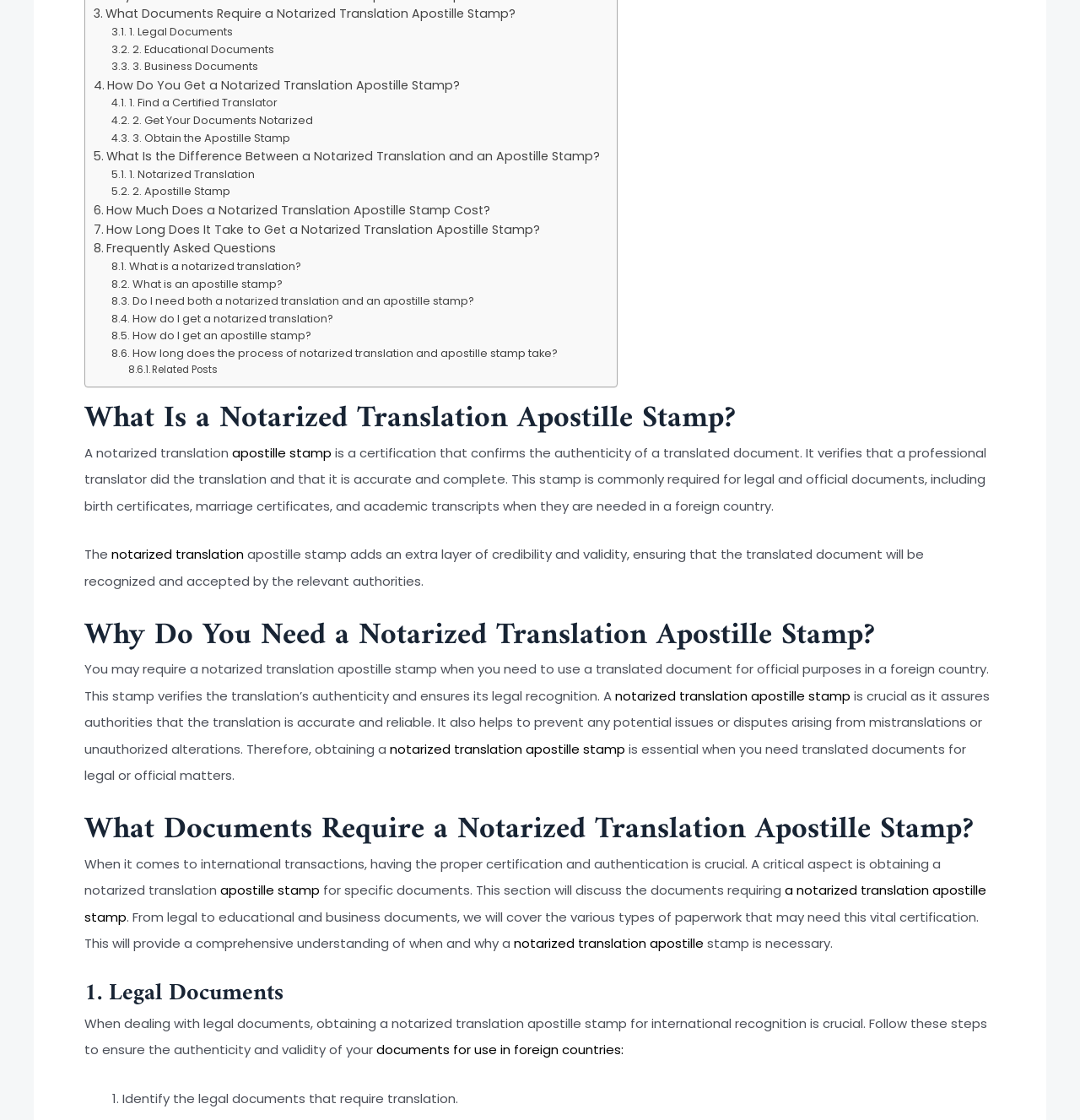Locate the bounding box coordinates of the element's region that should be clicked to carry out the following instruction: "View 'Related Posts'". The coordinates need to be four float numbers between 0 and 1, i.e., [left, top, right, bottom].

[0.118, 0.323, 0.201, 0.337]